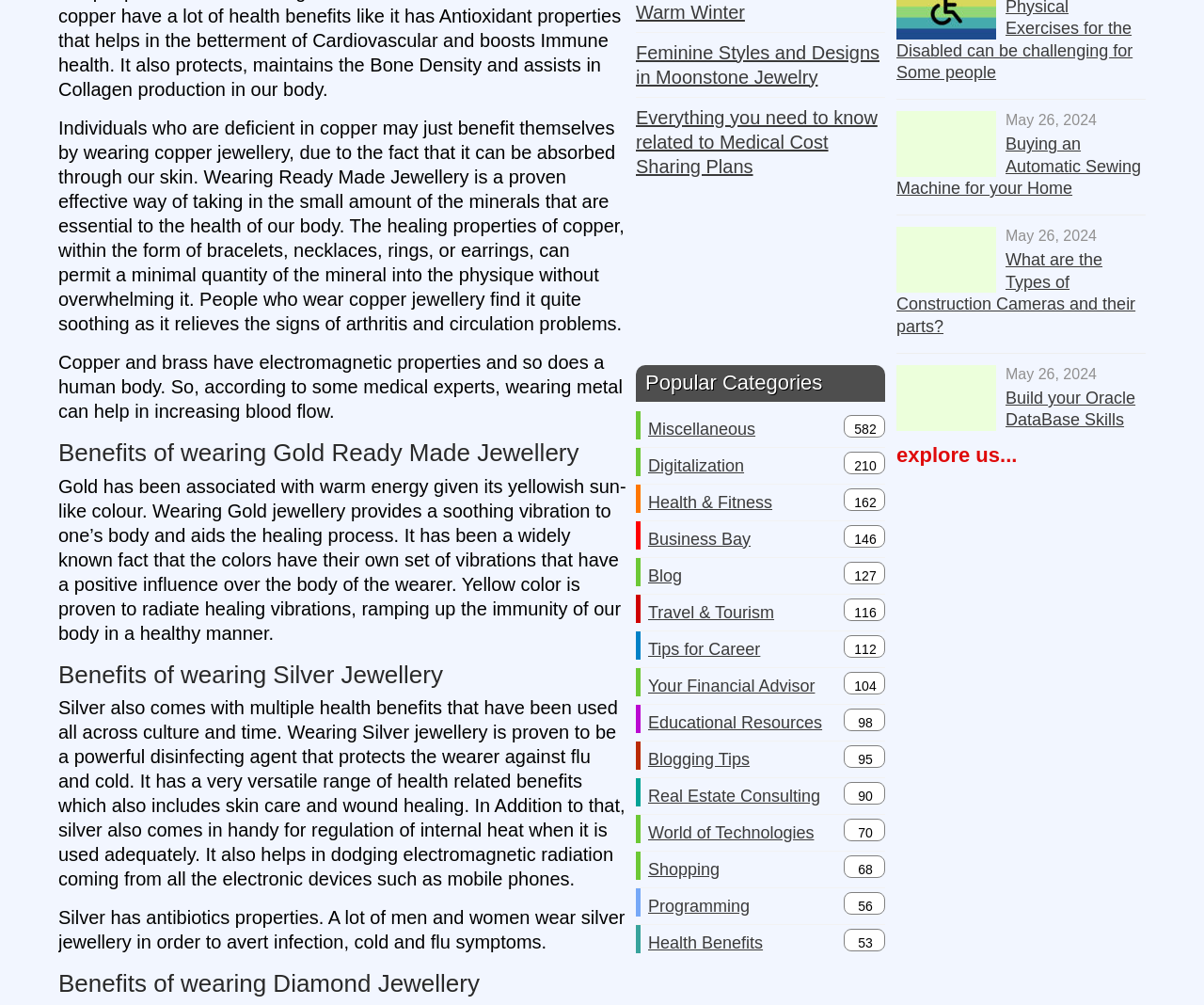Please identify the coordinates of the bounding box for the clickable region that will accomplish this instruction: "Read about 'Benefits of wearing Gold Ready Made Jewellery'".

[0.048, 0.435, 0.52, 0.467]